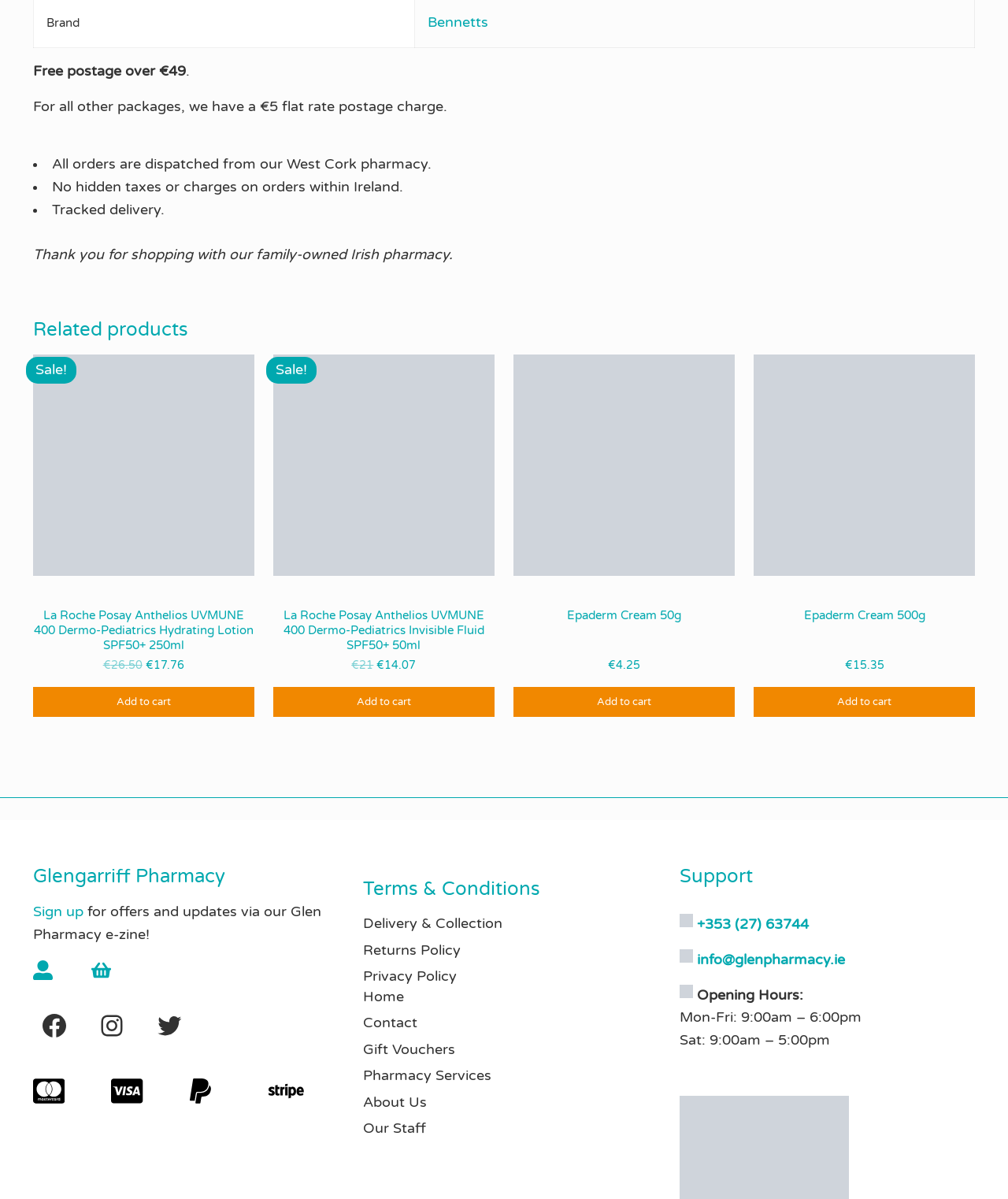Find the bounding box coordinates of the clickable area required to complete the following action: "Contact us by calling the phone number".

[0.692, 0.764, 0.803, 0.778]